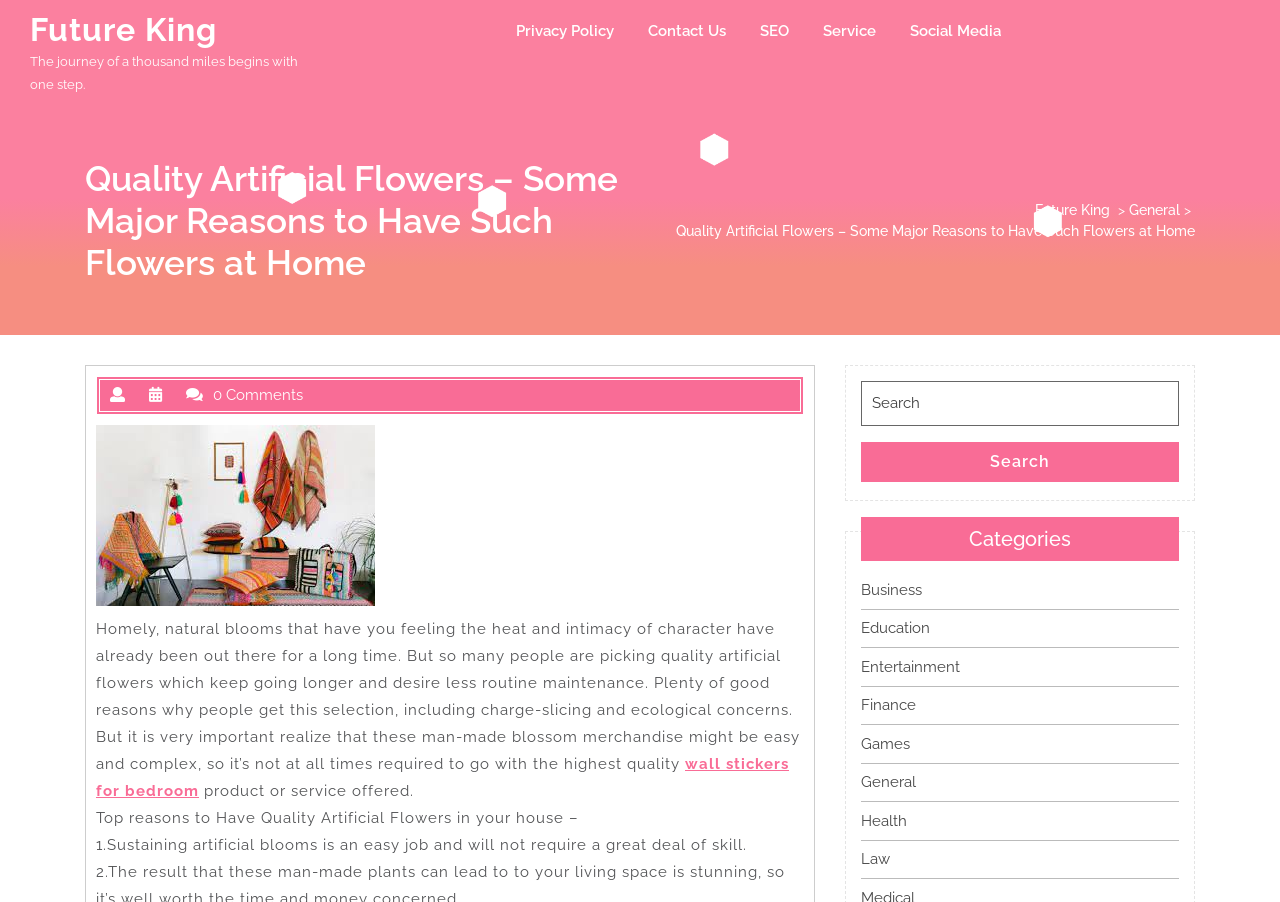Find the bounding box coordinates of the element's region that should be clicked in order to follow the given instruction: "Click on the 'Privacy Policy' link". The coordinates should consist of four float numbers between 0 and 1, i.e., [left, top, right, bottom].

[0.391, 0.011, 0.491, 0.058]